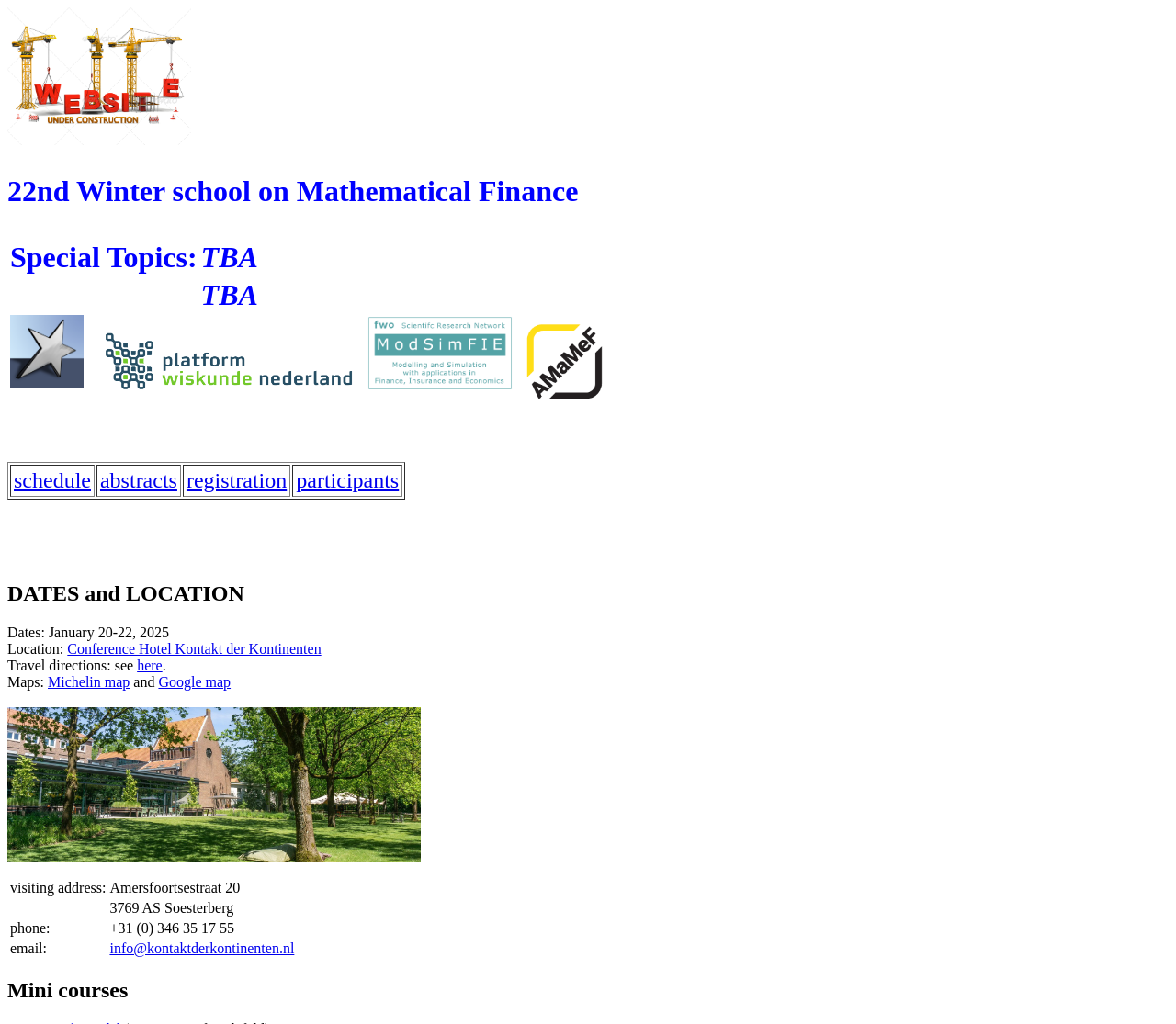Could you indicate the bounding box coordinates of the region to click in order to complete this instruction: "view coaching page".

None